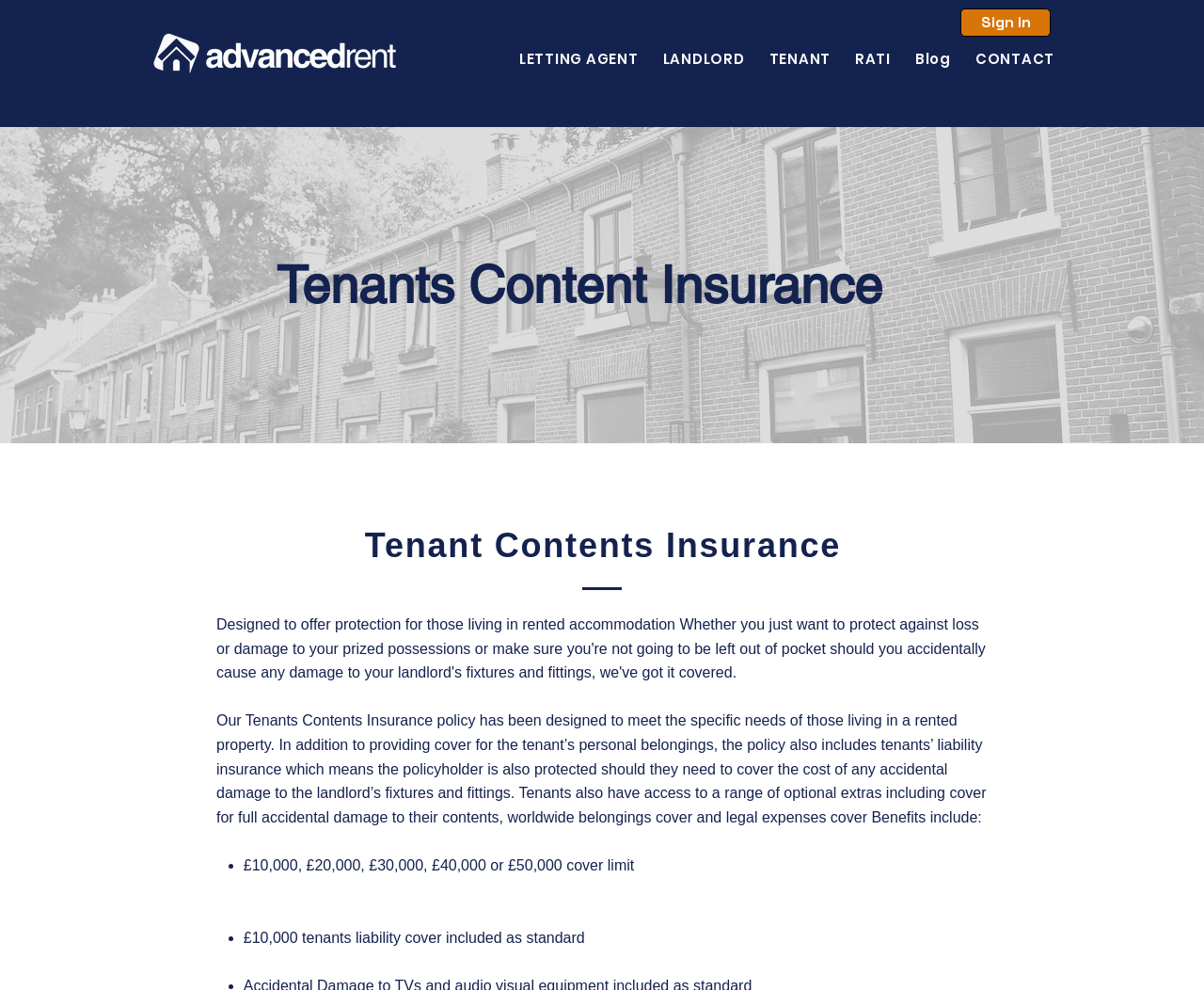How many optional extras are mentioned on the webpage?
Provide a detailed answer to the question, using the image to inform your response.

Based on the webpage content, specifically the text 'Tenants also have access to a range of optional extras including cover for full accidental damage to their contents, worldwide belongings cover and legal expenses cover...', three optional extras are mentioned: cover for full accidental damage to their contents, worldwide belongings cover, and legal expenses cover.